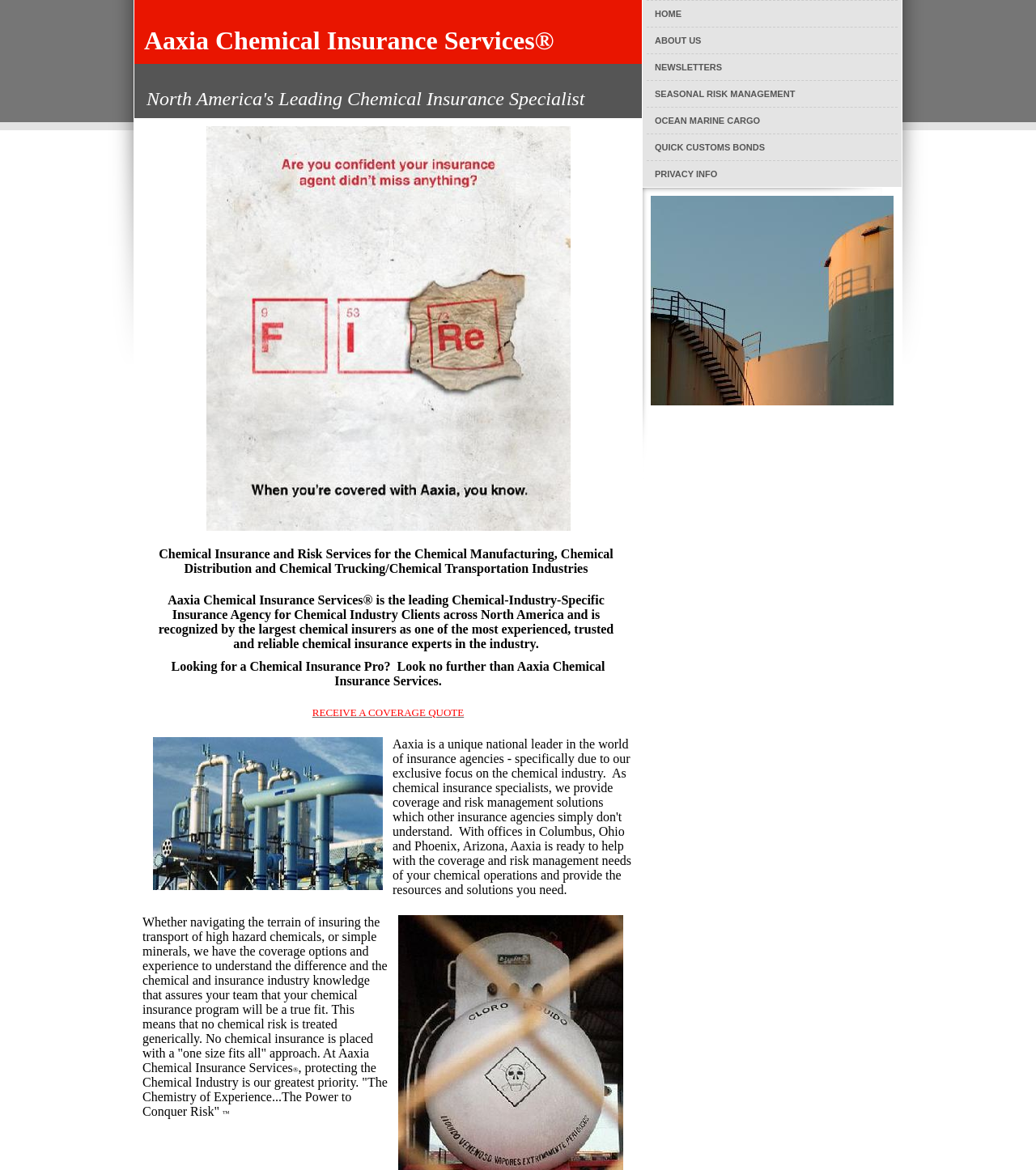Find the coordinates for the bounding box of the element with this description: "NEWSLETTERS".

[0.624, 0.046, 0.866, 0.068]